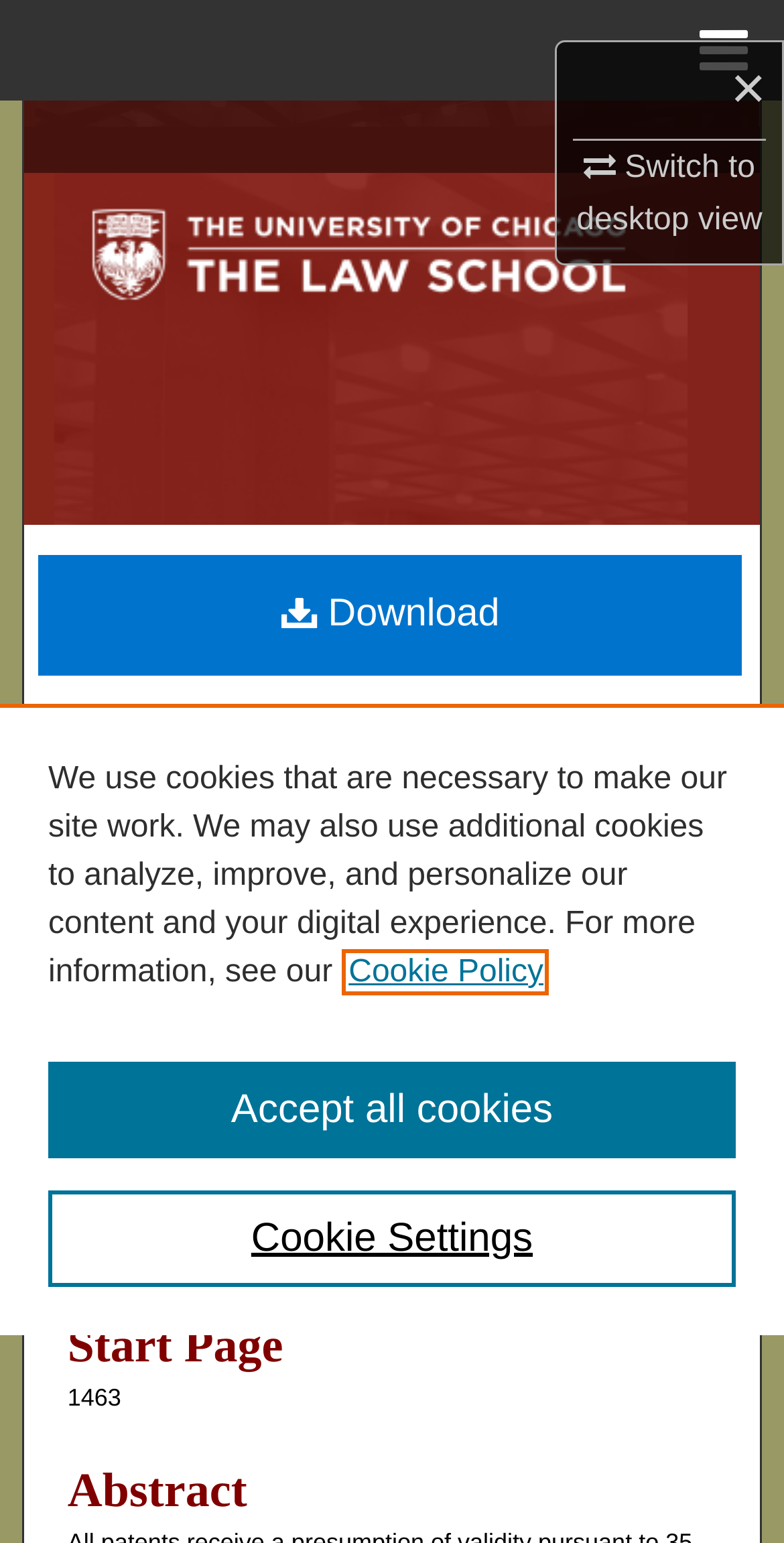Using the details in the image, give a detailed response to the question below:
What is the volume number of the law review?

I found the answer by looking at the breadcrumb navigation menu, which shows the hierarchy of the current page. The volume number is listed as 'Vol. 85 (2018)'.